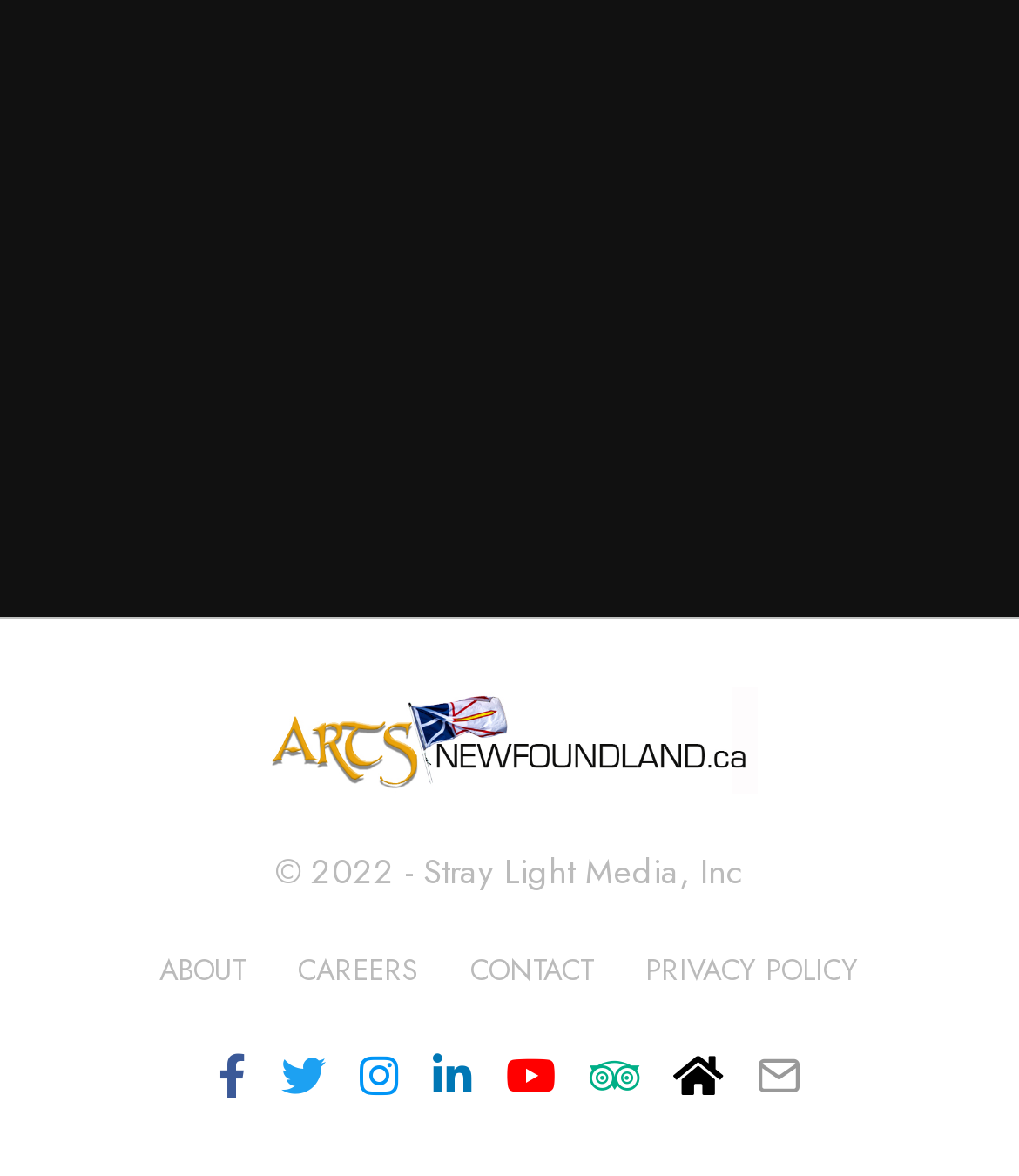What is the copyright year?
Provide an in-depth answer to the question, covering all aspects.

The copyright year can be found at the bottom of the webpage, where it says '© 2022 - Stray Light Media, Inc'.